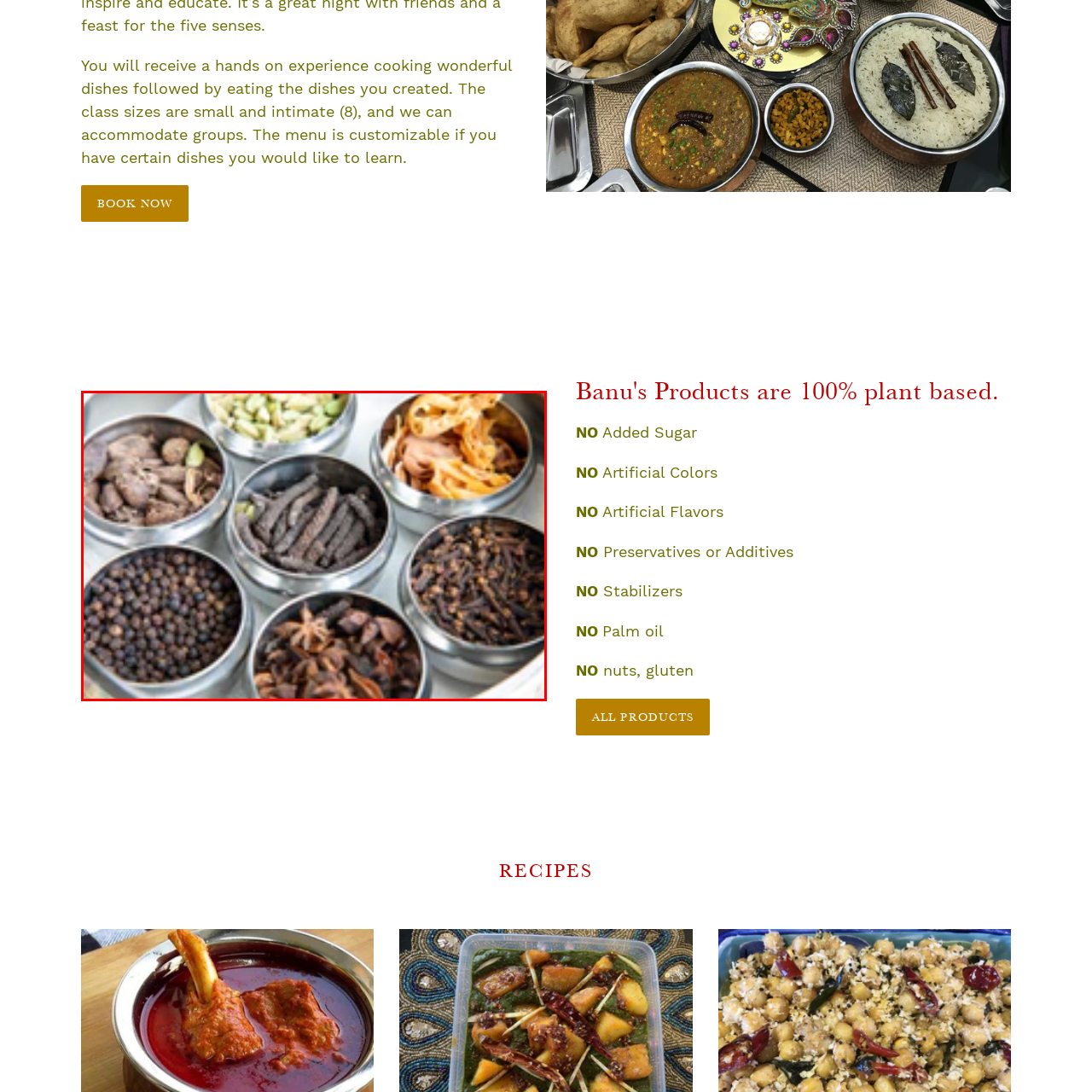Describe in detail what is depicted in the image enclosed by the red lines.

The image showcases an assortment of natural Indian spices, arranged in a circular metal tray with multiple compartments. Each compartment holds a different type of spice, creating a vibrant and aromatic display. The spices include a mix of whole seeds, dried herbs, and fragrant pods, highlighting the rich culinary tradition of Indian cooking. This colorful collection invites exploration and experimentation in the kitchen, emphasizing the importance of fresh, plant-based ingredients in creating flavorful dishes. Whether you're a seasoned chef or a novice, these spices offer the opportunity to enhance your culinary creations with authentic flavors.